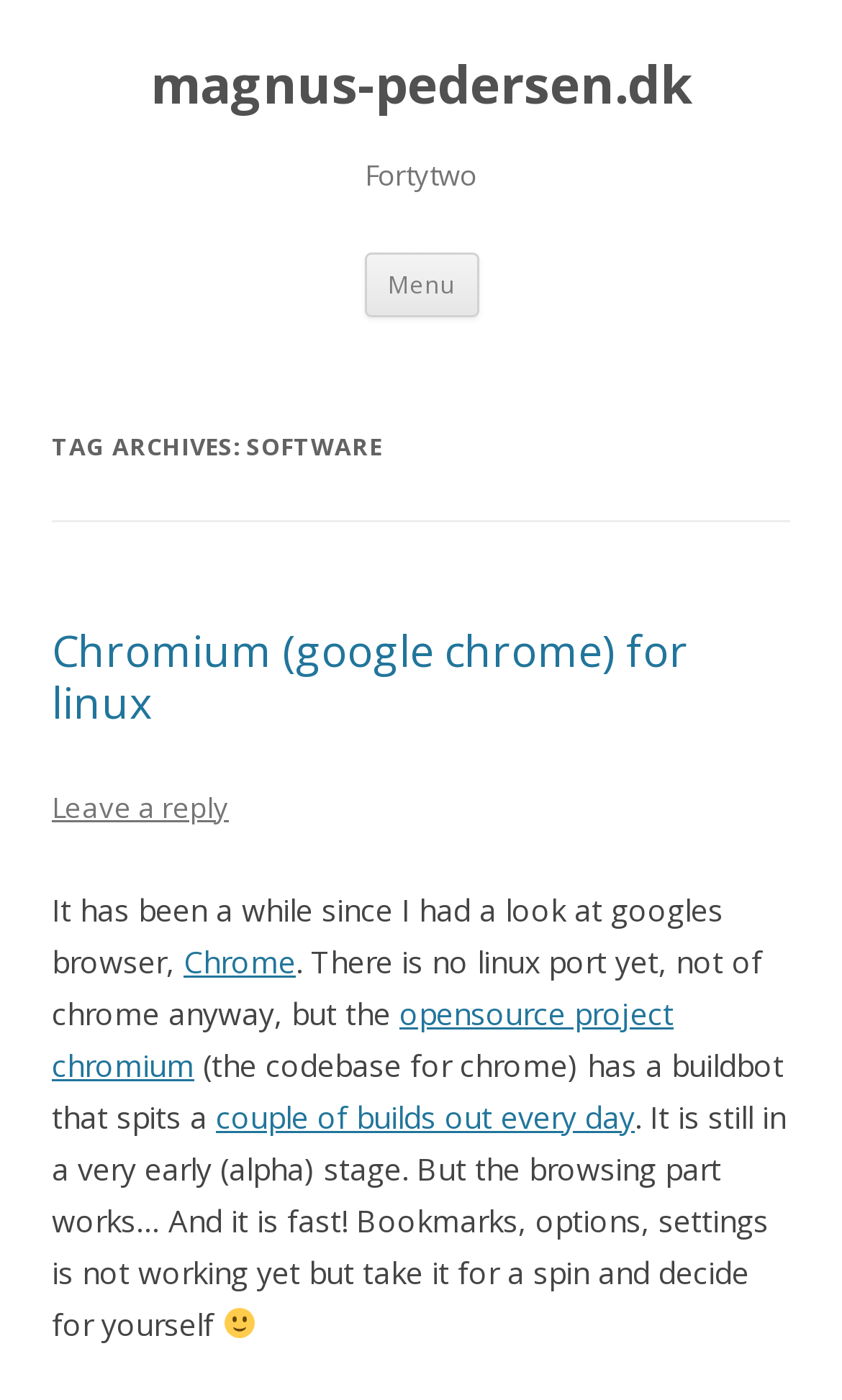Respond to the following query with just one word or a short phrase: 
What is the topic of the article?

Chromium browser